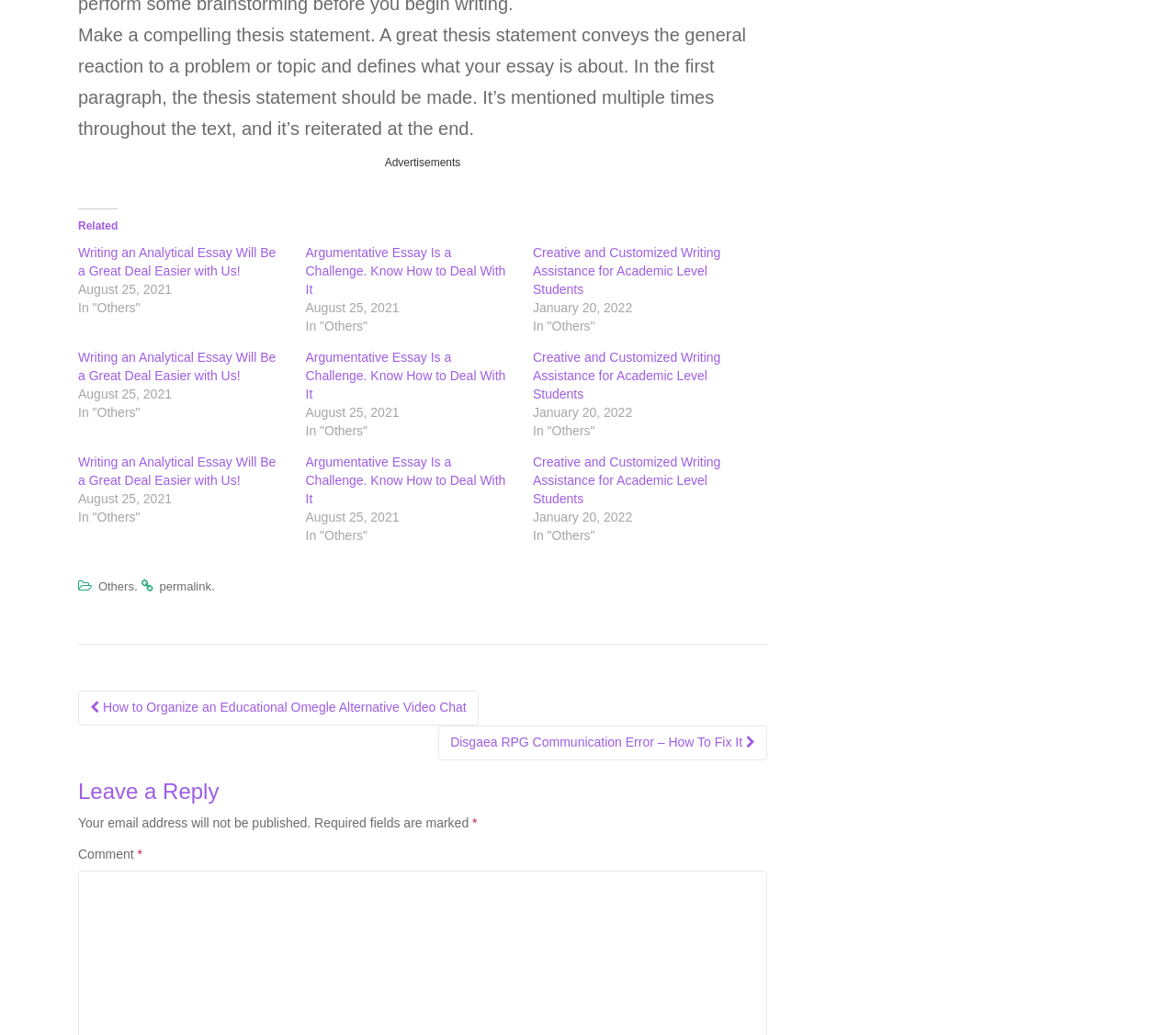Find the bounding box coordinates for the HTML element described in this sentence: "permalink". Provide the coordinates as four float numbers between 0 and 1, in the format [left, top, right, bottom].

[0.136, 0.56, 0.18, 0.574]